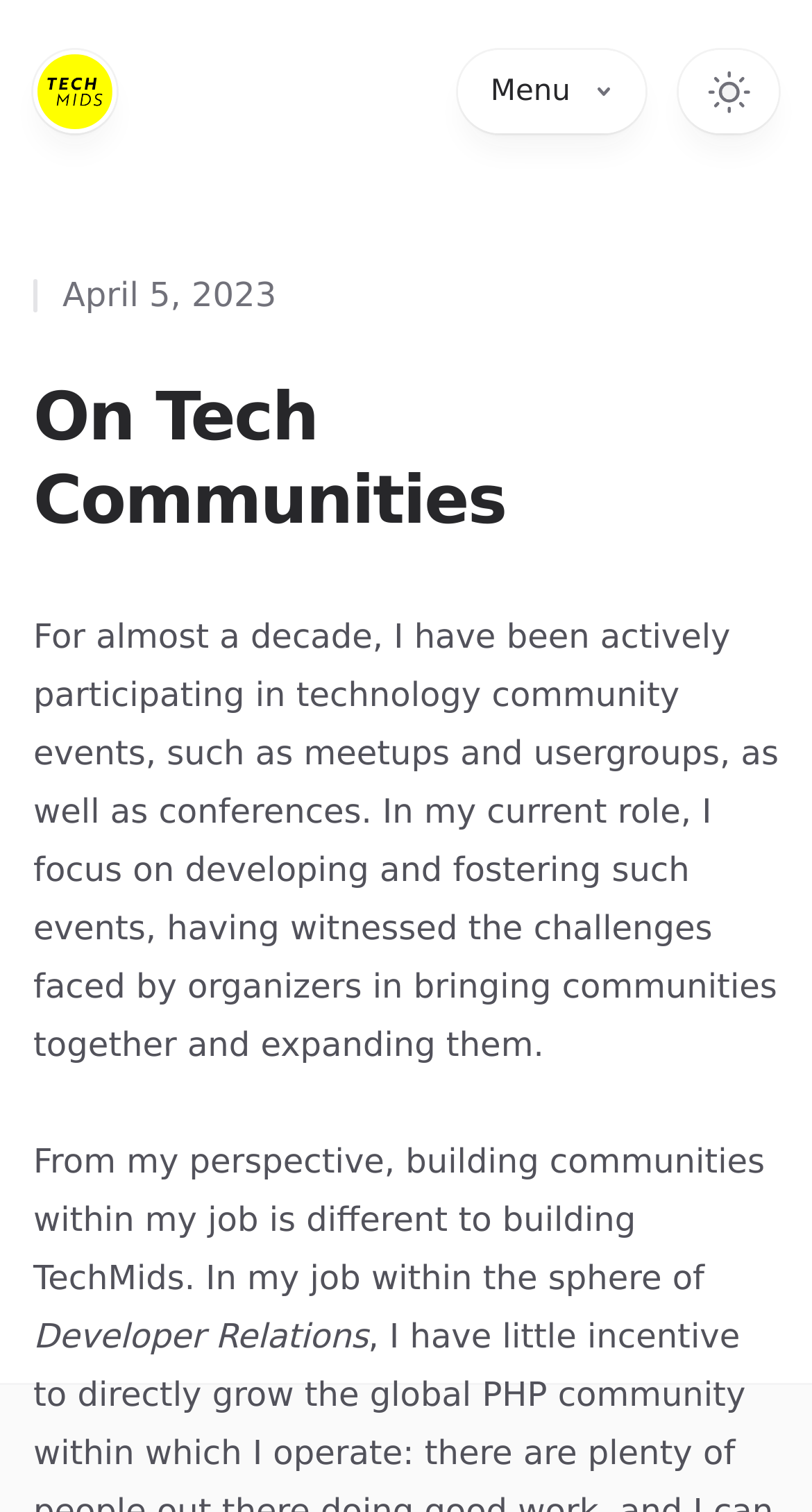What is the author's job sphere?
Refer to the image and provide a thorough answer to the question.

The text mentions 'In my job within the sphere of Developer Relations...' which indicates that the author's job sphere is Developer Relations.